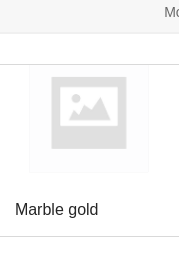What is the style of the product presentation?
Please provide a single word or phrase based on the screenshot.

Simple, monochromatic